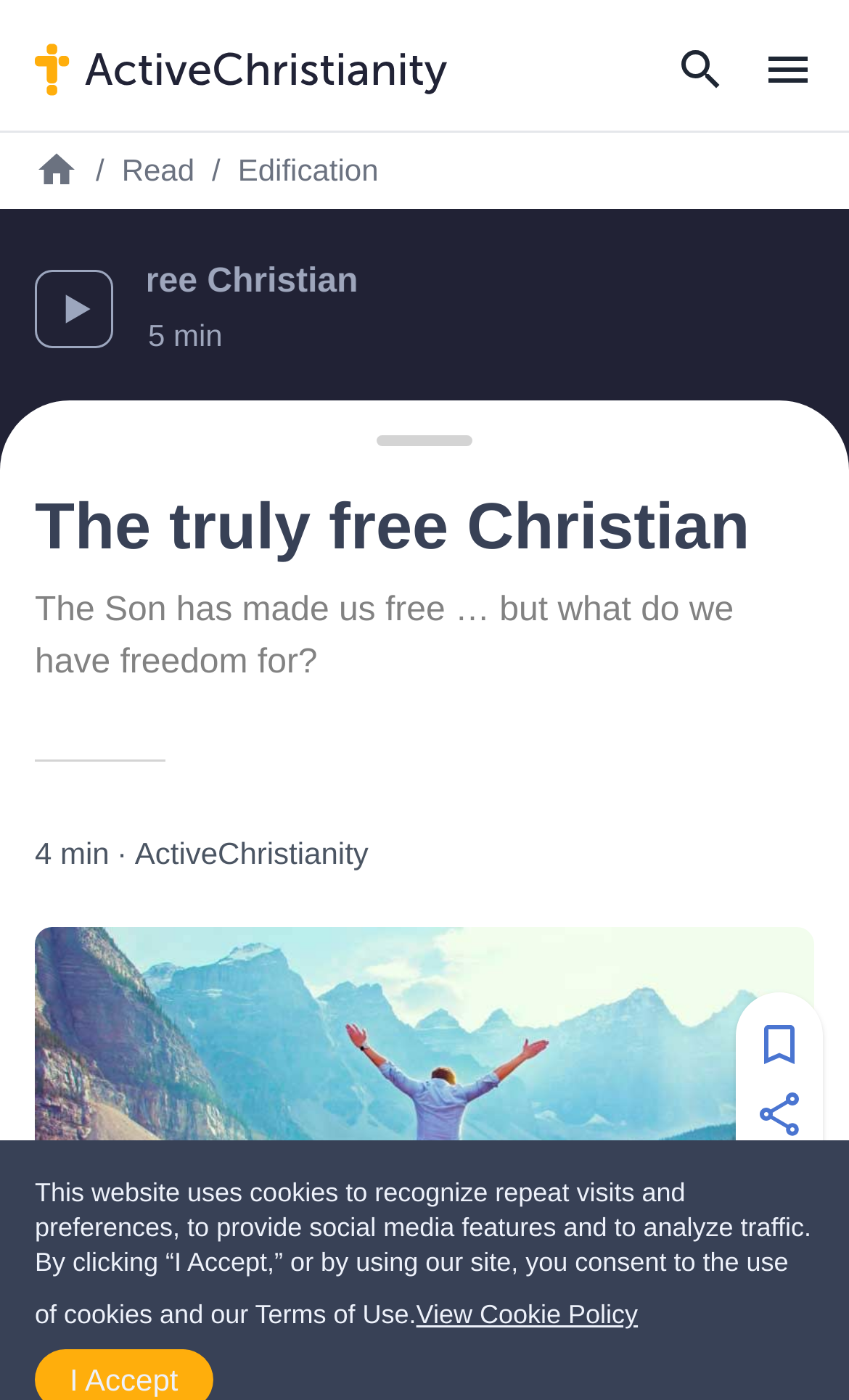Write an extensive caption that covers every aspect of the webpage.

This webpage is about the concept of "Freedom in Christ" and explores what it means to be truly free. At the top of the page, there is a banner with a brief message about the website's use of cookies and a button to view the cookie policy. Below this, there are three social media links with corresponding icons.

On the left side of the page, there is a vertical menu with links to different sections, including "Read" and "Edification". Above this menu, there is a button with an image. On the right side of the page, there are six icons, possibly representing different categories or topics.

The main content of the page is divided into sections. The first section has a heading "The truly free Christian" and a brief text that asks what freedom in Christ means. Below this, there is a button with a duration of 5 minutes, possibly a video or audio content. There is also an image and a heading that repeats the title "The truly free Christian".

The next section has a static text that continues the discussion on freedom in Christ, followed by a duration of 4 minutes and a separator dot. Below this, there is a link to "ActiveChristianity" and an image that appears to be the main image of the page, with the title "Freedom in Christ: what does it mean? What has the Son set us free from?"